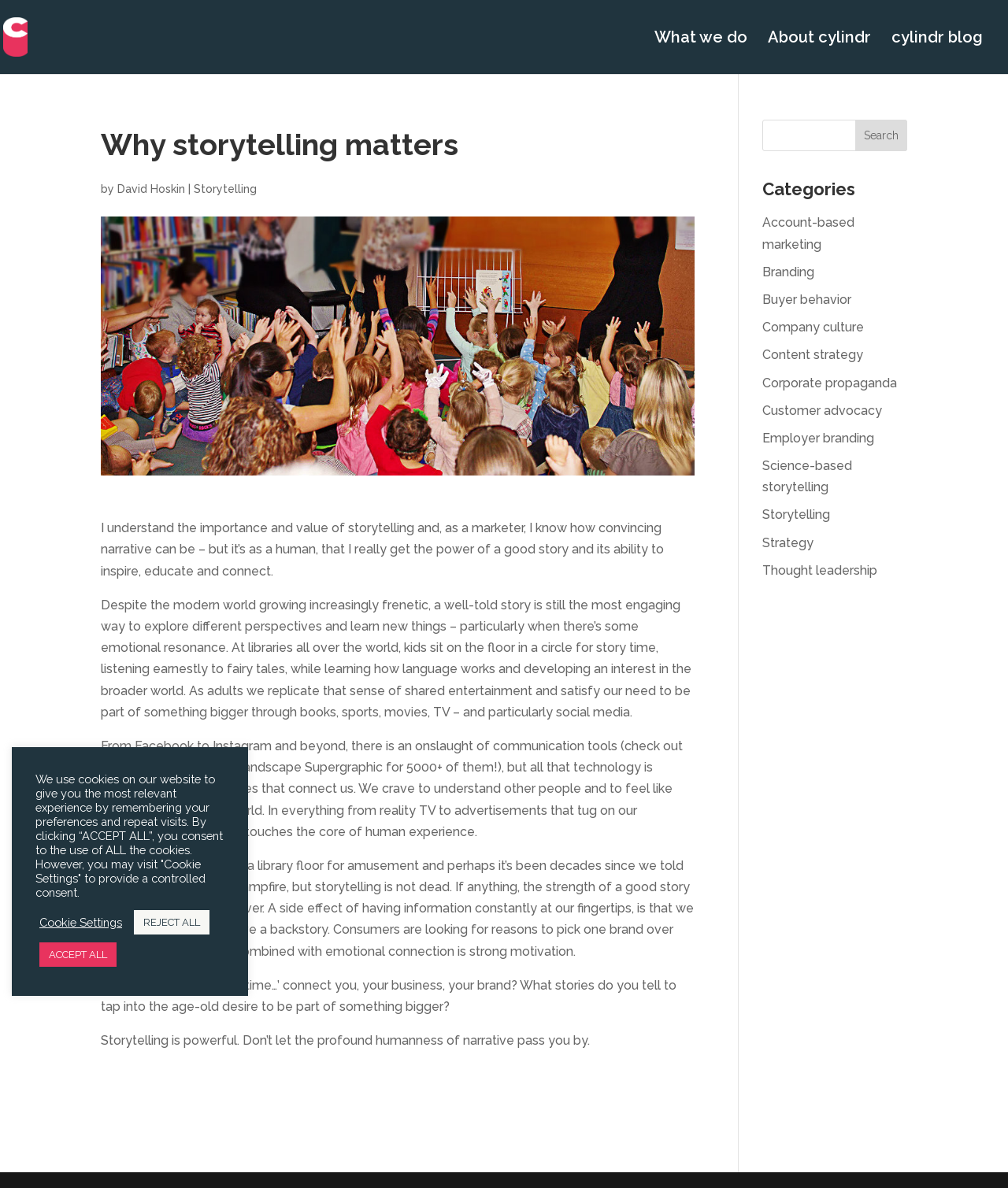Carefully examine the image and provide an in-depth answer to the question: What can be used to explore different perspectives?

According to the article, a well-told story is the most engaging way to explore different perspectives and learn new things. This is mentioned in the second paragraph of the article, where it says 'a well-told story is still the most engaging way to explore different perspectives and learn new things'.